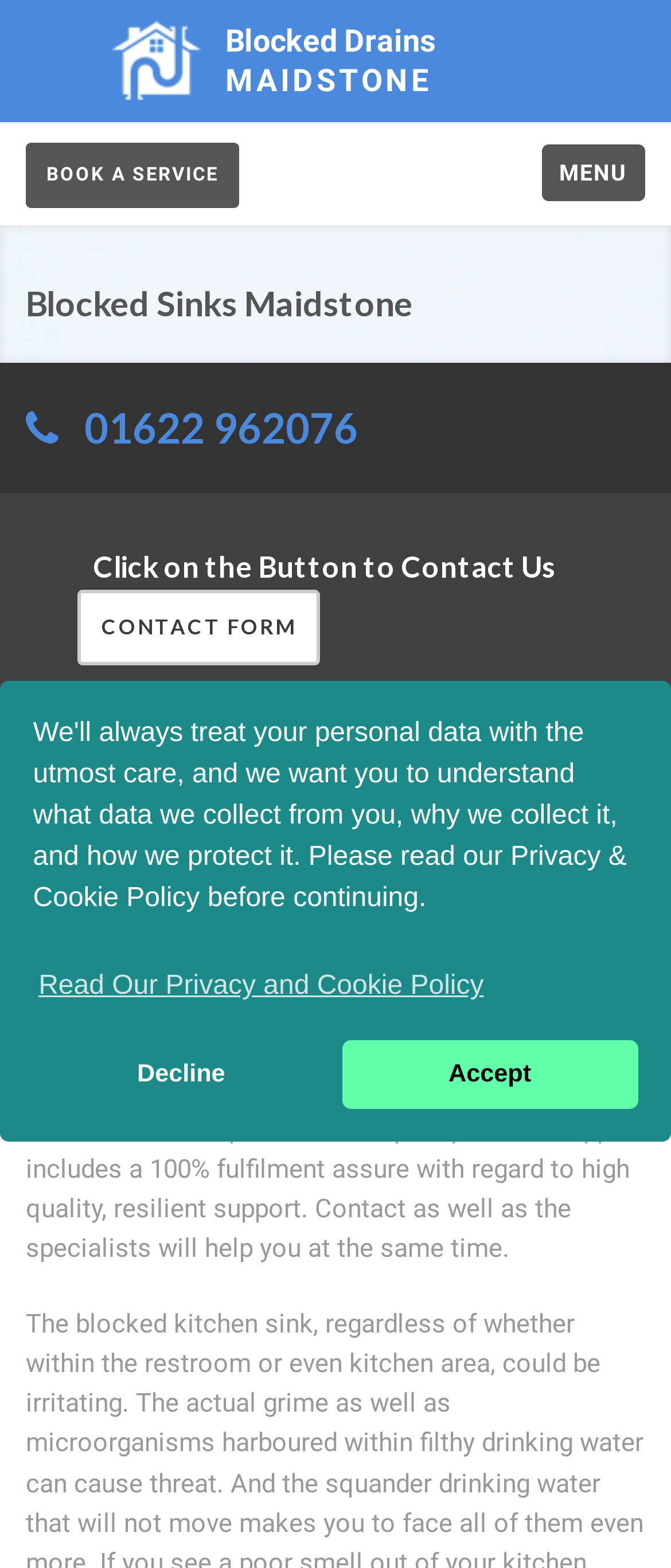Please locate the bounding box coordinates for the element that should be clicked to achieve the following instruction: "Click the Blocked Drains Maidstone Logo". Ensure the coordinates are given as four float numbers between 0 and 1, i.e., [left, top, right, bottom].

[0.167, 0.013, 0.782, 0.065]